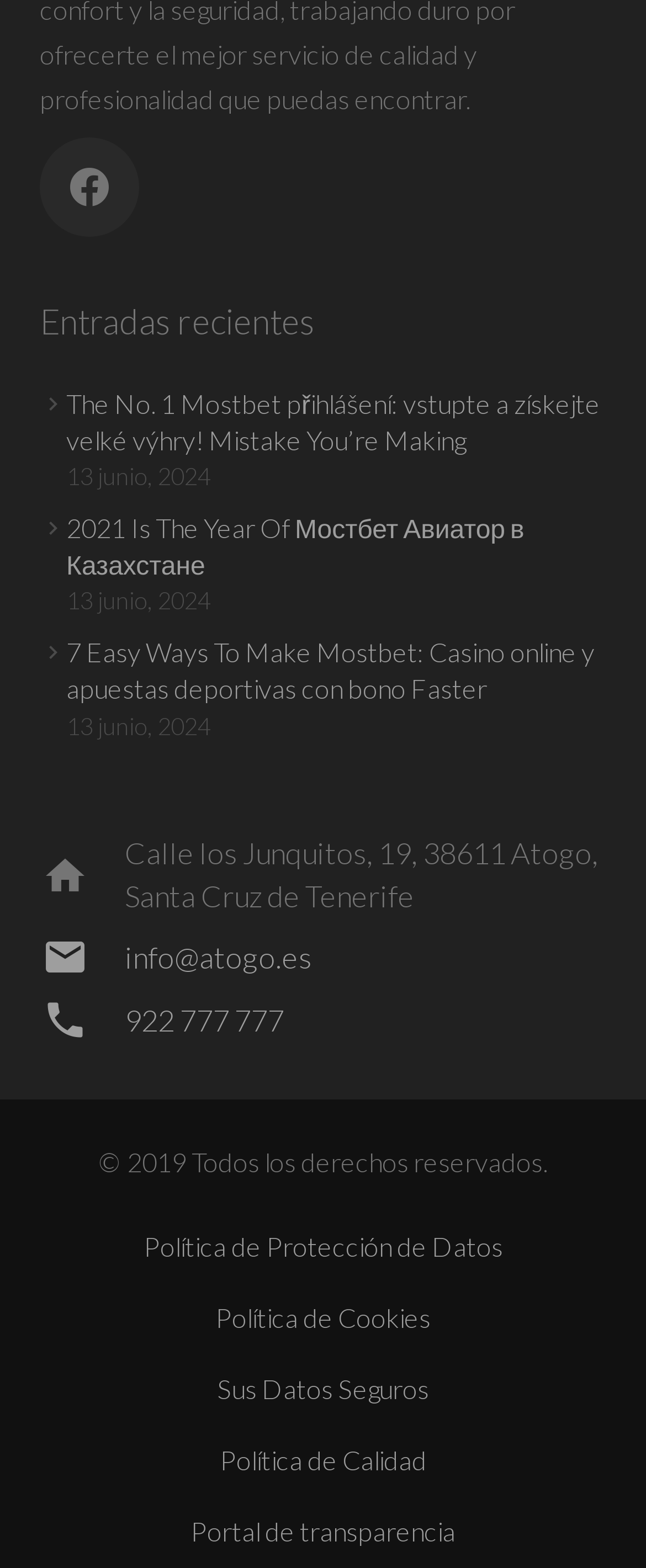Provide a one-word or one-phrase answer to the question:
What year is mentioned in the copyright notice?

2019